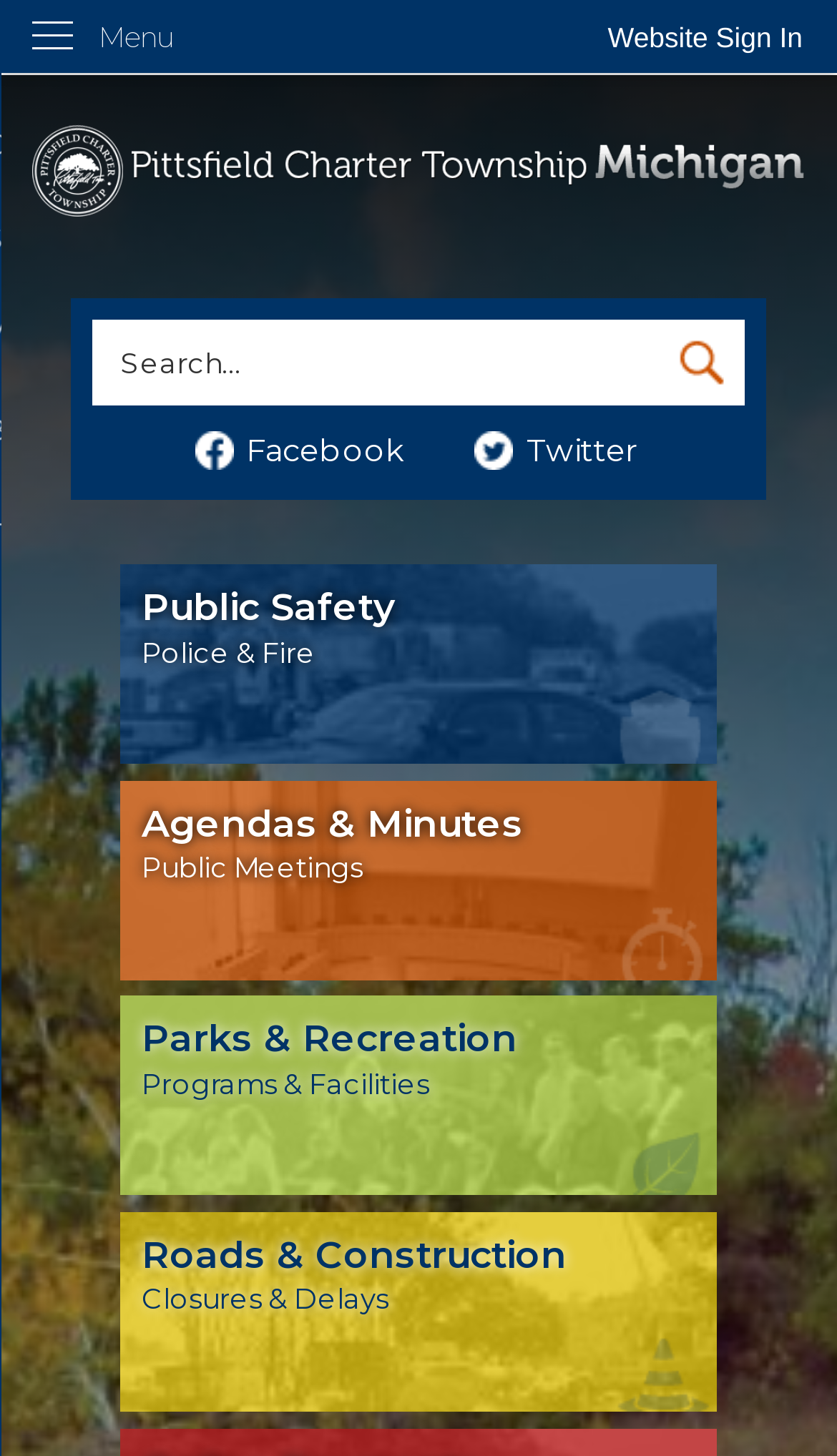Please reply to the following question using a single word or phrase: 
Is the Website Sign In button visible?

Yes